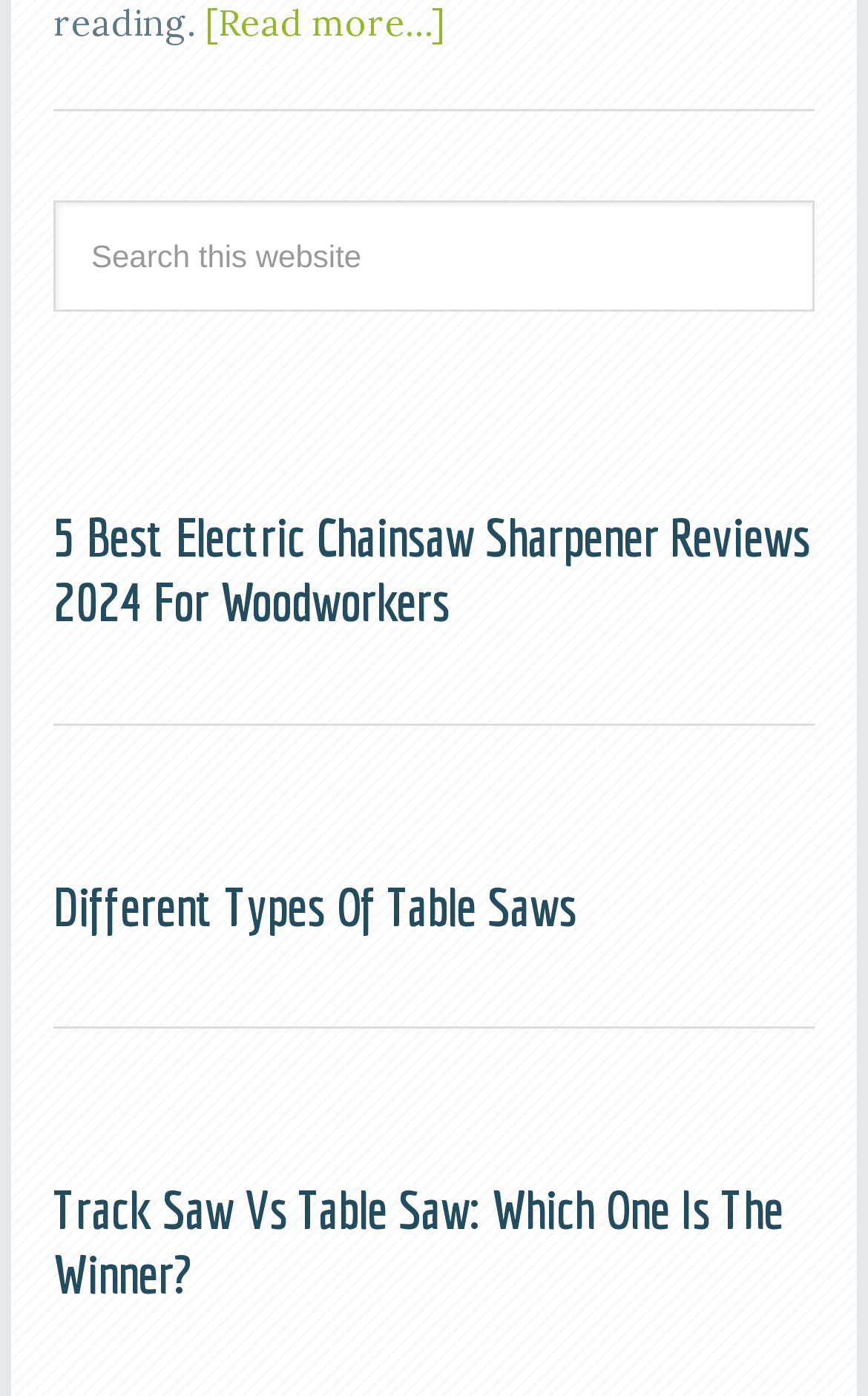Please specify the bounding box coordinates of the clickable section necessary to execute the following command: "Search this website".

[0.062, 0.144, 0.938, 0.224]